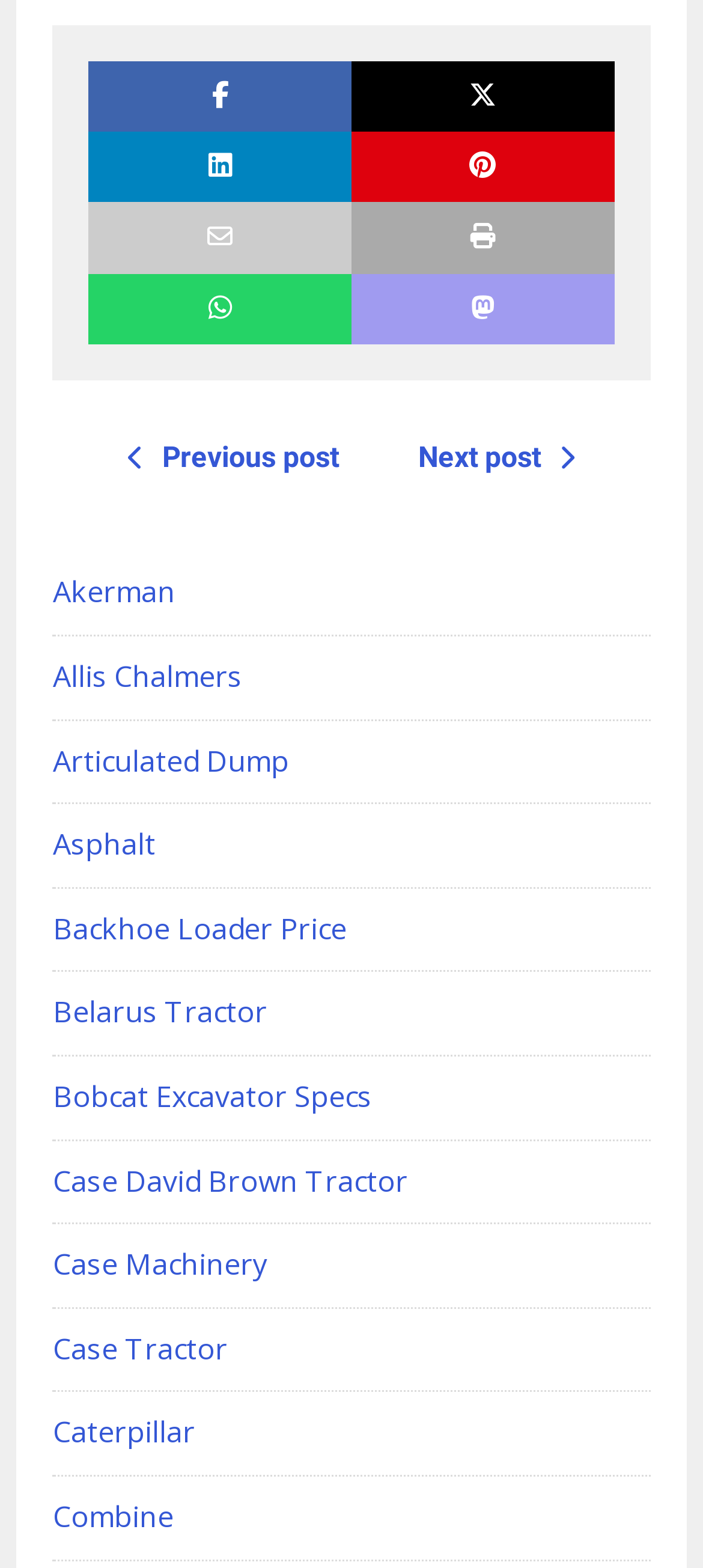Please respond to the question using a single word or phrase:
Are there any links with icons only in the sidebar?

No